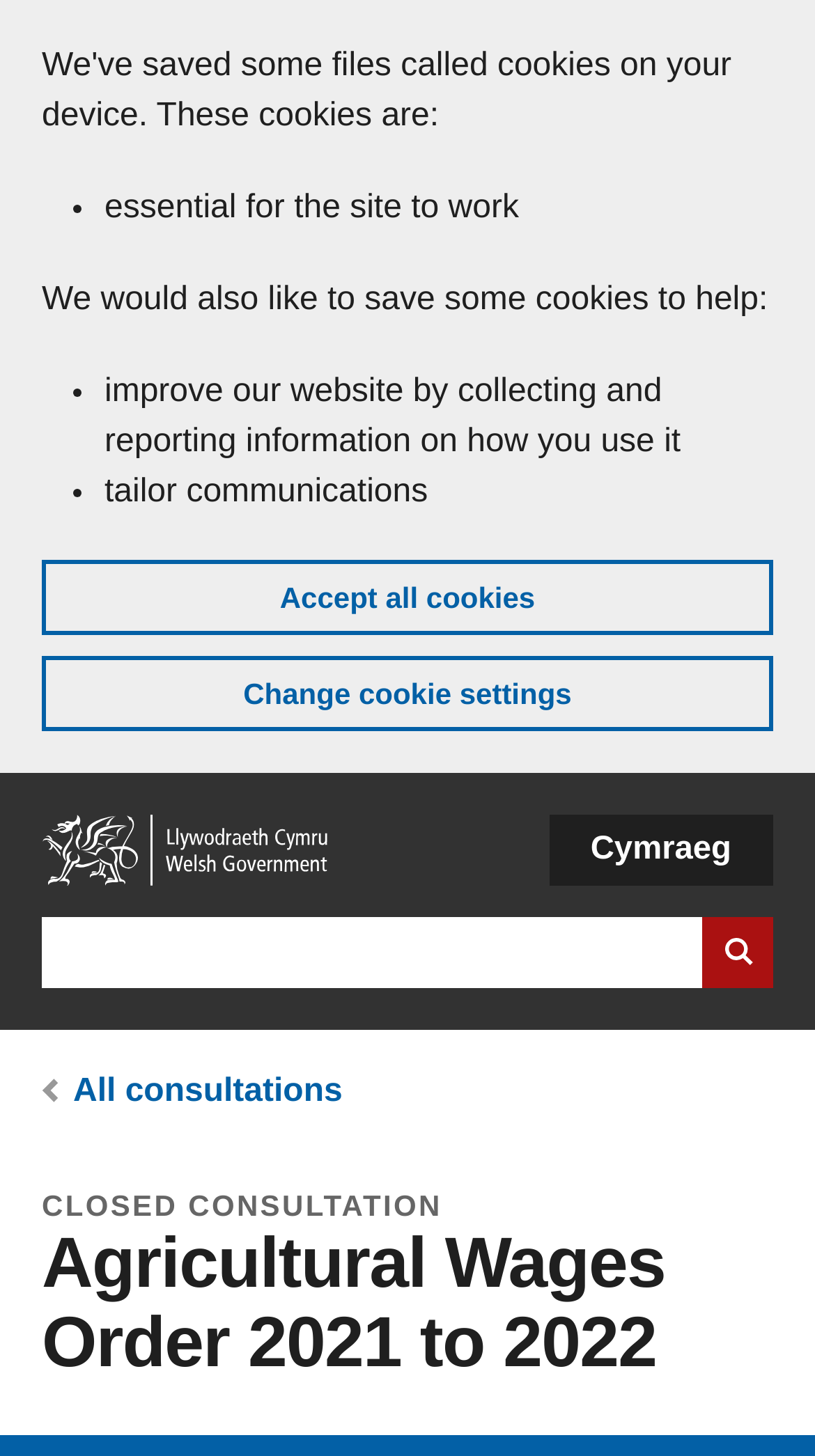Please examine the image and answer the question with a detailed explanation:
What is the current consultation status?

The header section of the webpage clearly indicates that the consultation is CLOSED, which implies that the consultation is no longer active.